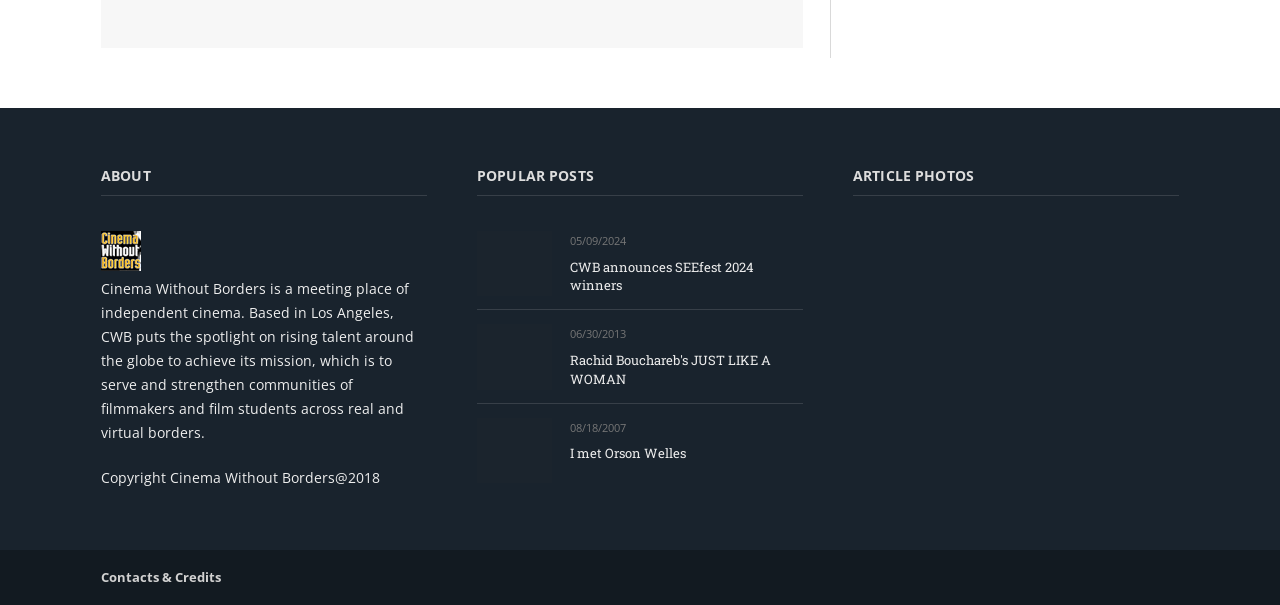Determine the bounding box coordinates for the element that should be clicked to follow this instruction: "view article about CWB announces SEEfest 2024 winners". The coordinates should be given as four float numbers between 0 and 1, in the format [left, top, right, bottom].

[0.373, 0.382, 0.431, 0.49]